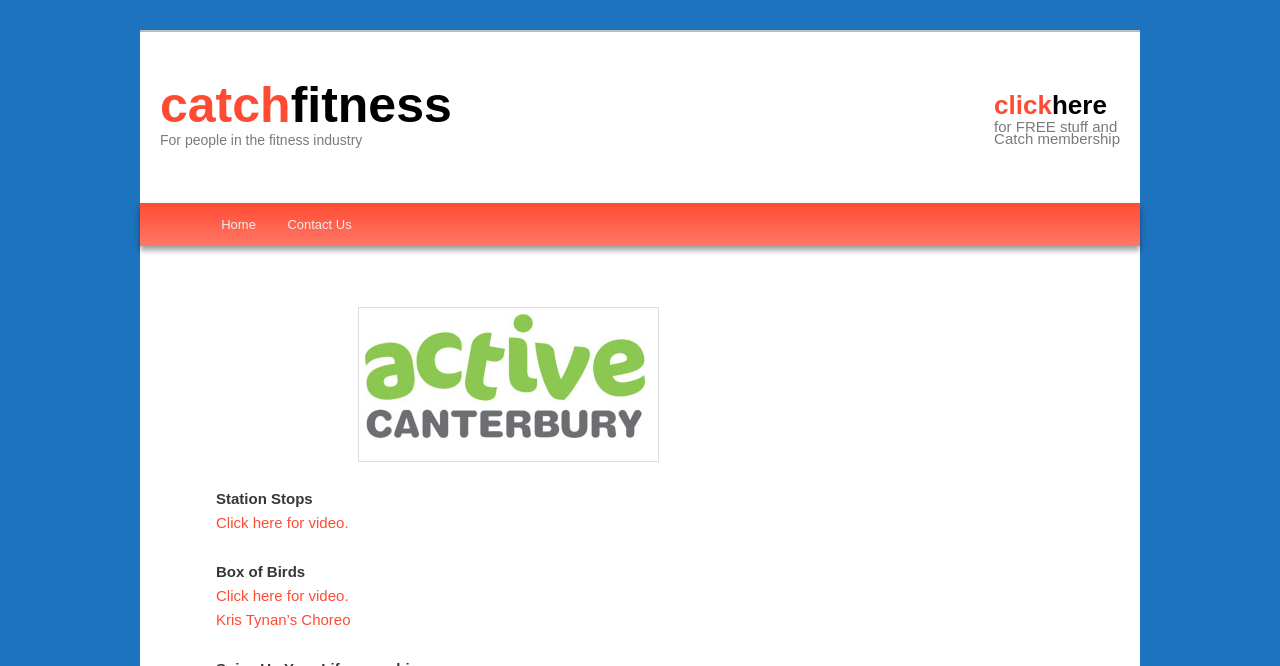Please specify the bounding box coordinates of the clickable region necessary for completing the following instruction: "Click on Catch Fitness link". The coordinates must consist of four float numbers between 0 and 1, i.e., [left, top, right, bottom].

[0.125, 0.115, 0.353, 0.199]